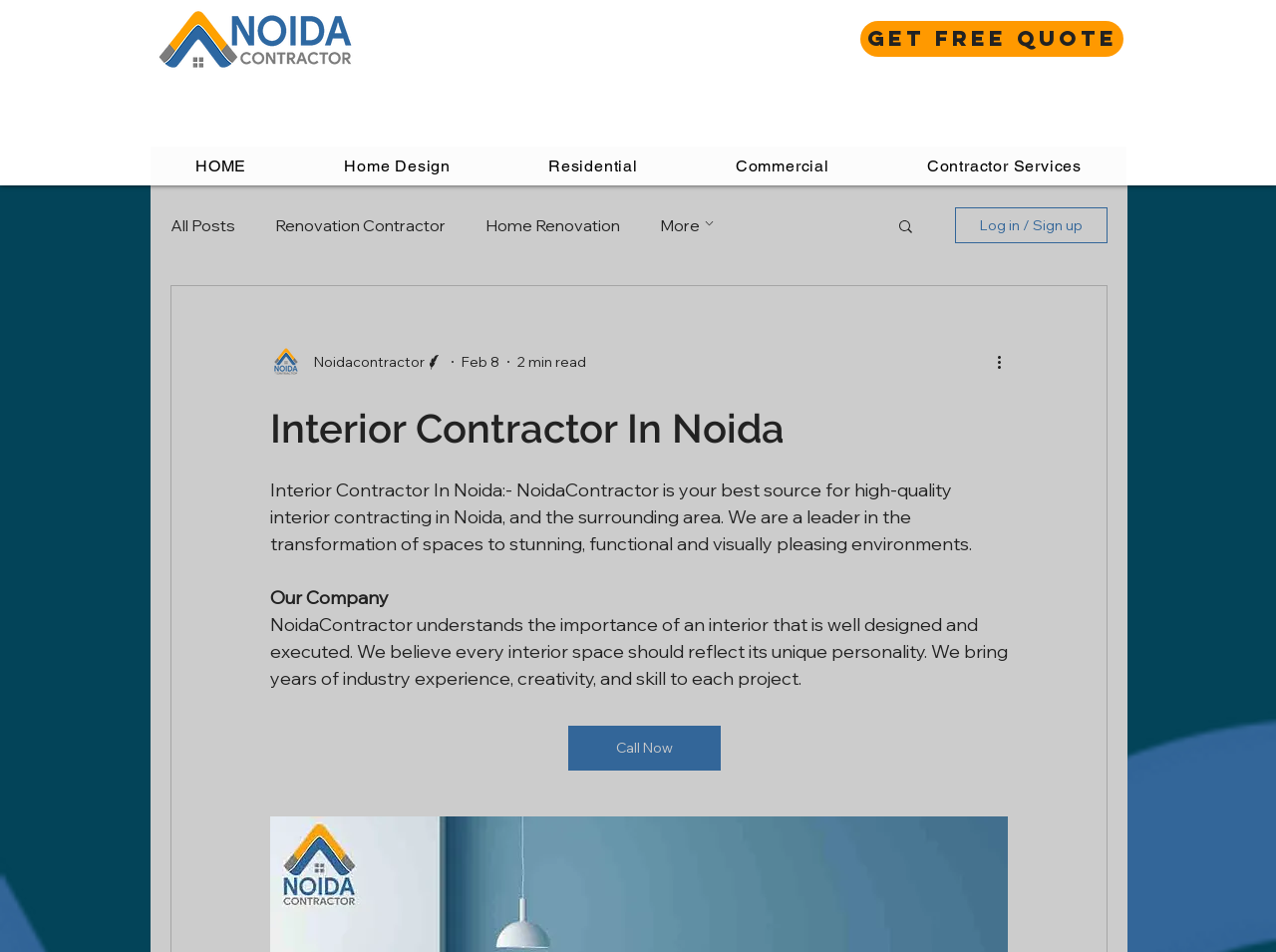Give a one-word or phrase response to the following question: What type of content is available in the 'blog' section?

Posts about renovation and home design